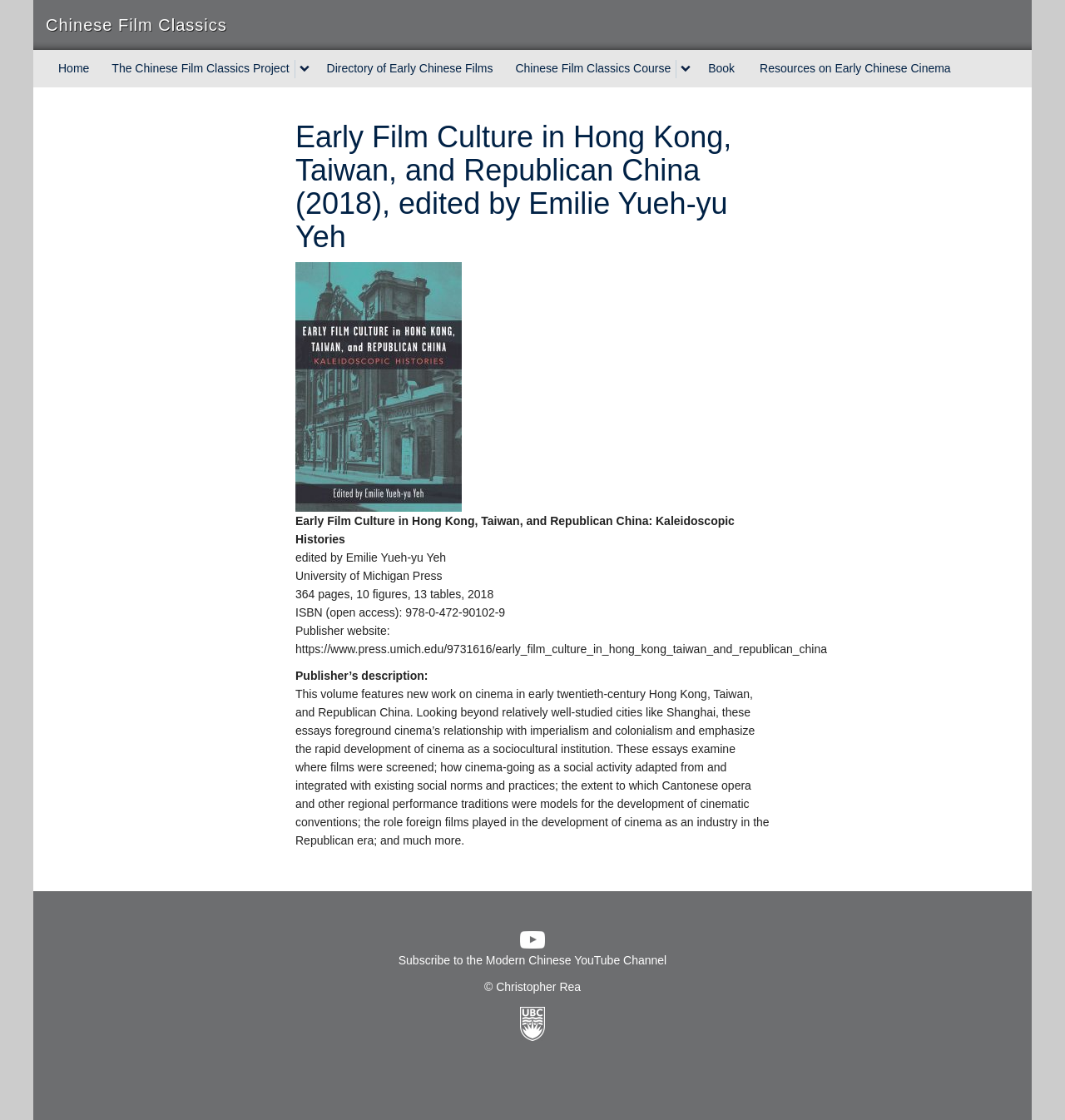What is the title of the book?
Provide a thorough and detailed answer to the question.

I found the title of the book by looking at the main content section of the webpage, where it is written in a large font size. The title is 'Early Film Culture in Hong Kong, Taiwan, and Republican China'.